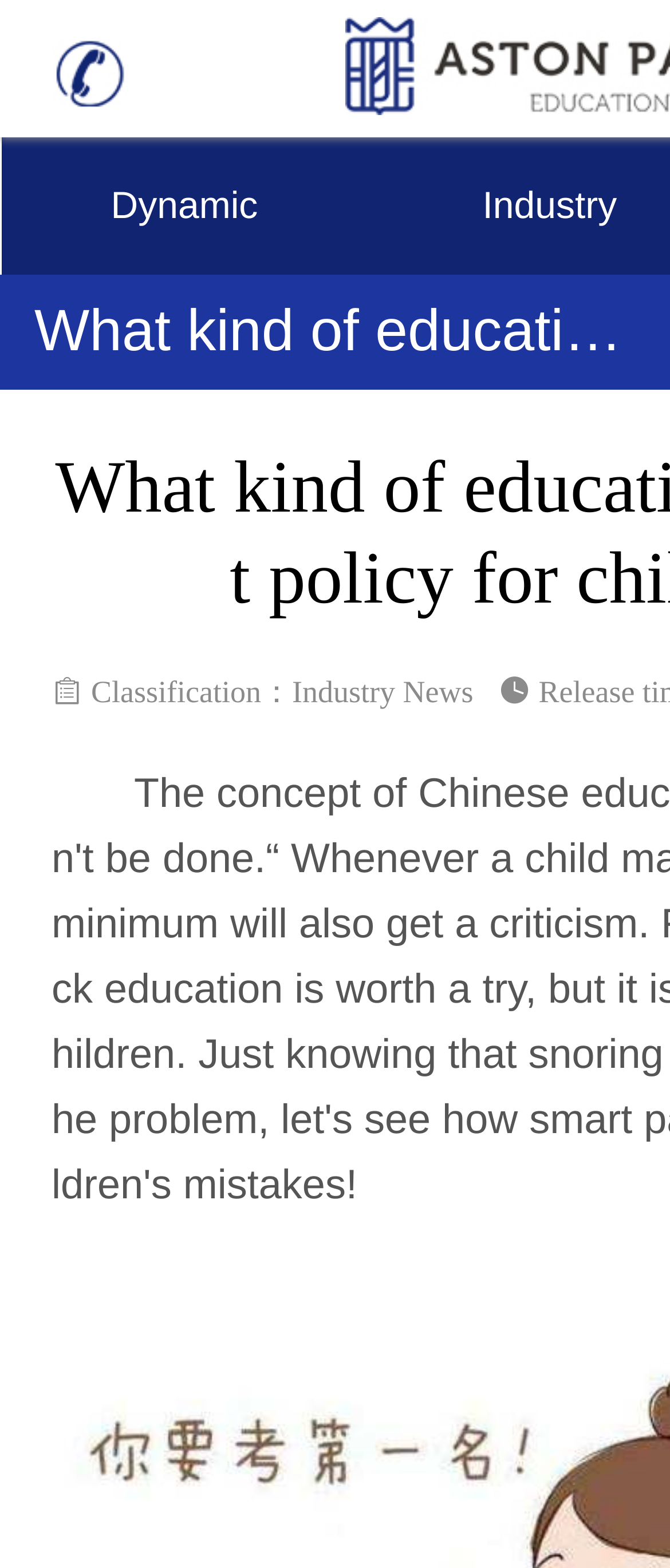What is the phone number?
Based on the image, provide your answer in one word or phrase.

tel